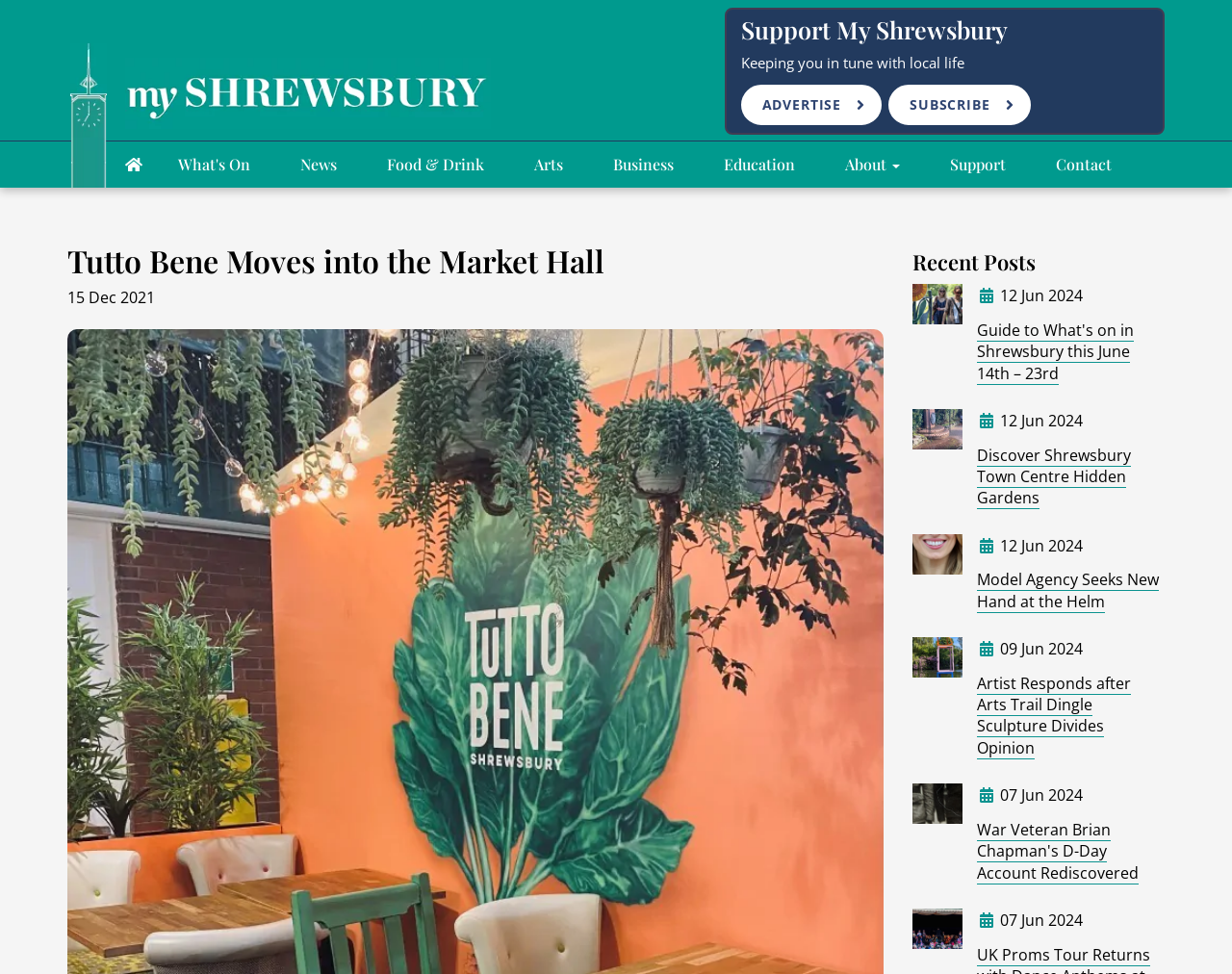Locate the bounding box coordinates of the area you need to click to fulfill this instruction: 'Explore 'court marriage' options'. The coordinates must be in the form of four float numbers ranging from 0 to 1: [left, top, right, bottom].

None